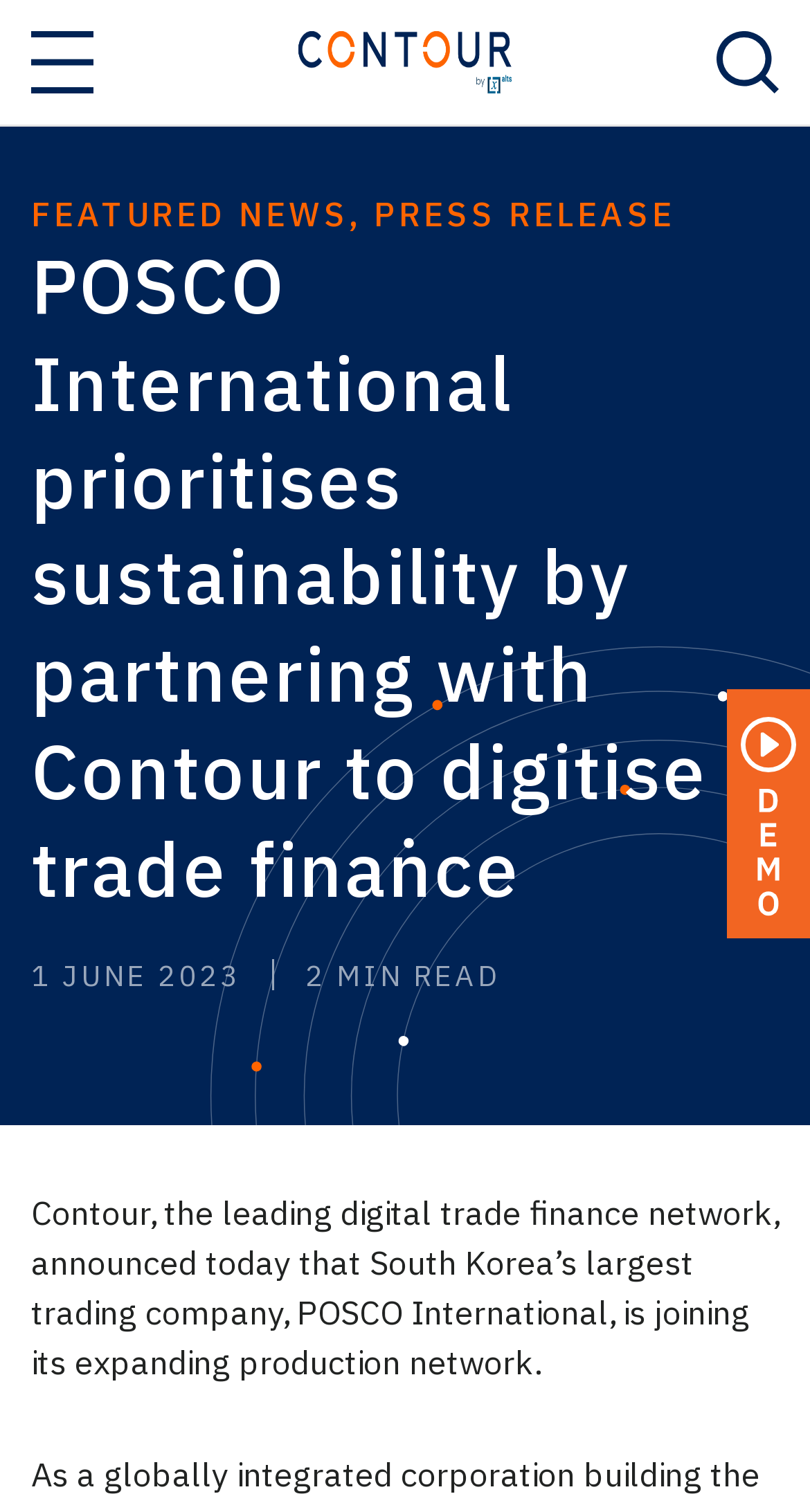What is Contour's business?
Refer to the image and give a detailed answer to the question.

The webpage describes Contour as the leading digital trade finance network, which suggests that its primary business is related to digital trade finance.